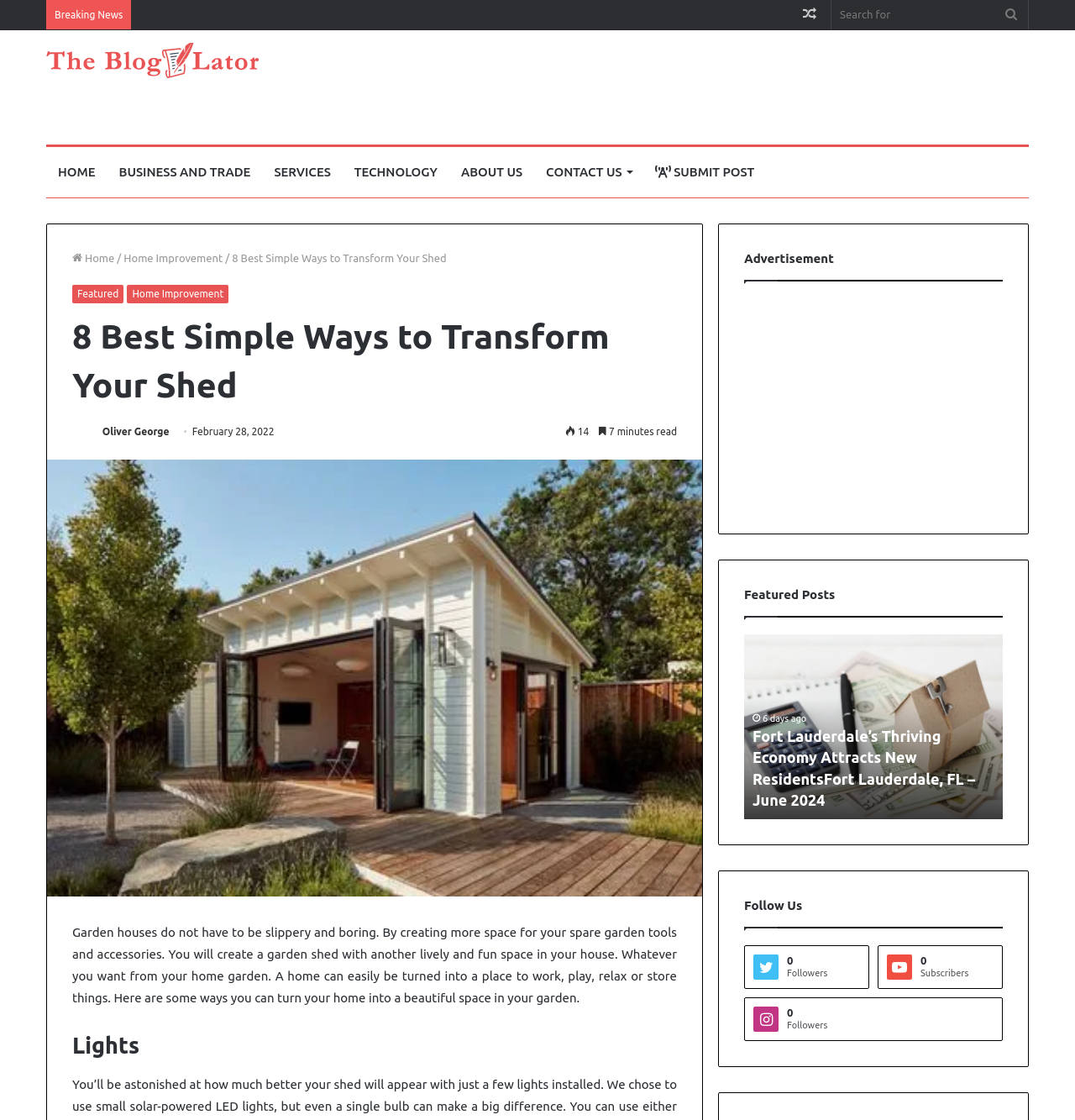Kindly determine the bounding box coordinates for the area that needs to be clicked to execute this instruction: "Search for something".

[0.773, 0.0, 0.956, 0.026]